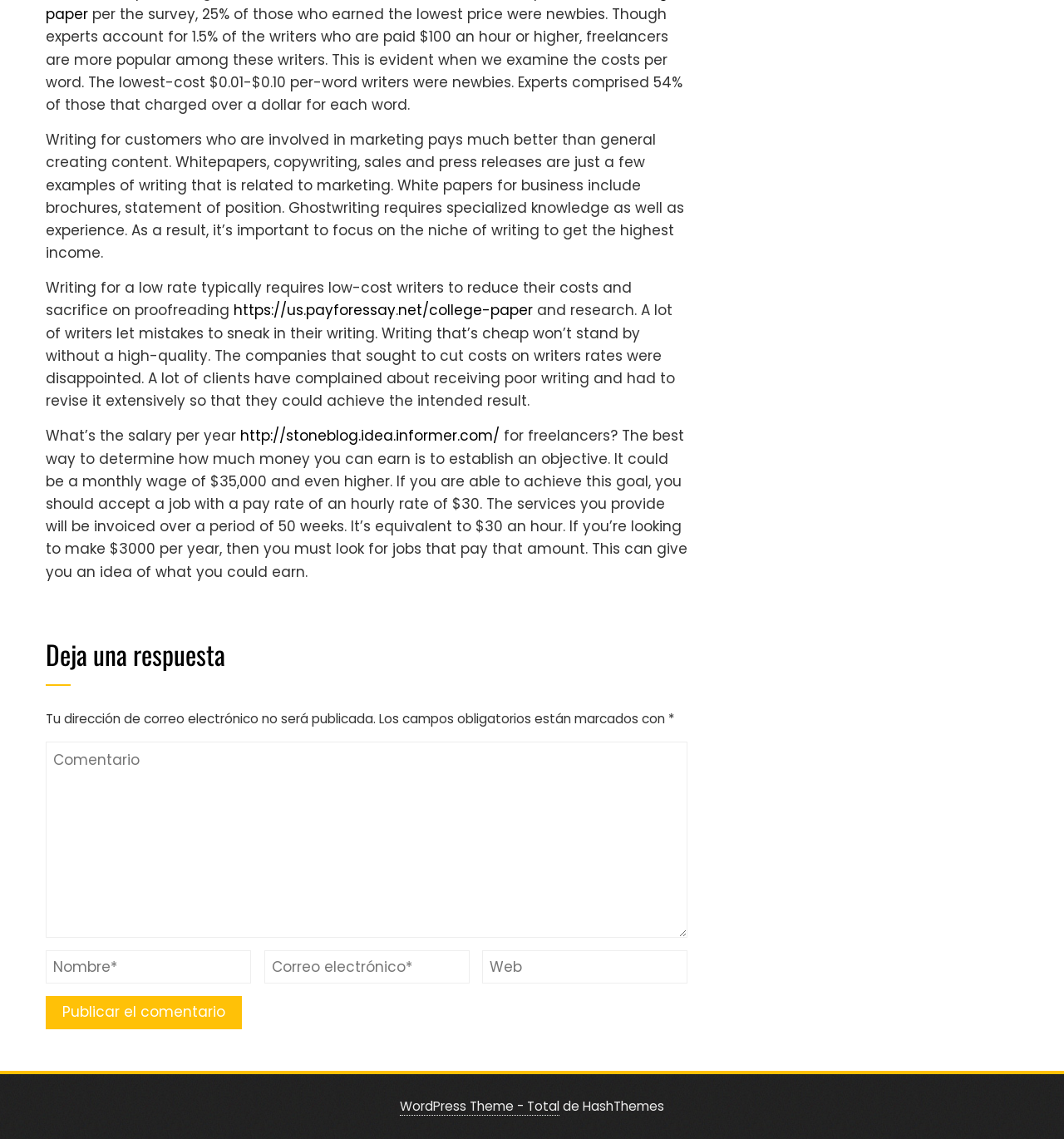Provide the bounding box coordinates of the HTML element this sentence describes: "Twitter". The bounding box coordinates consist of four float numbers between 0 and 1, i.e., [left, top, right, bottom].

None